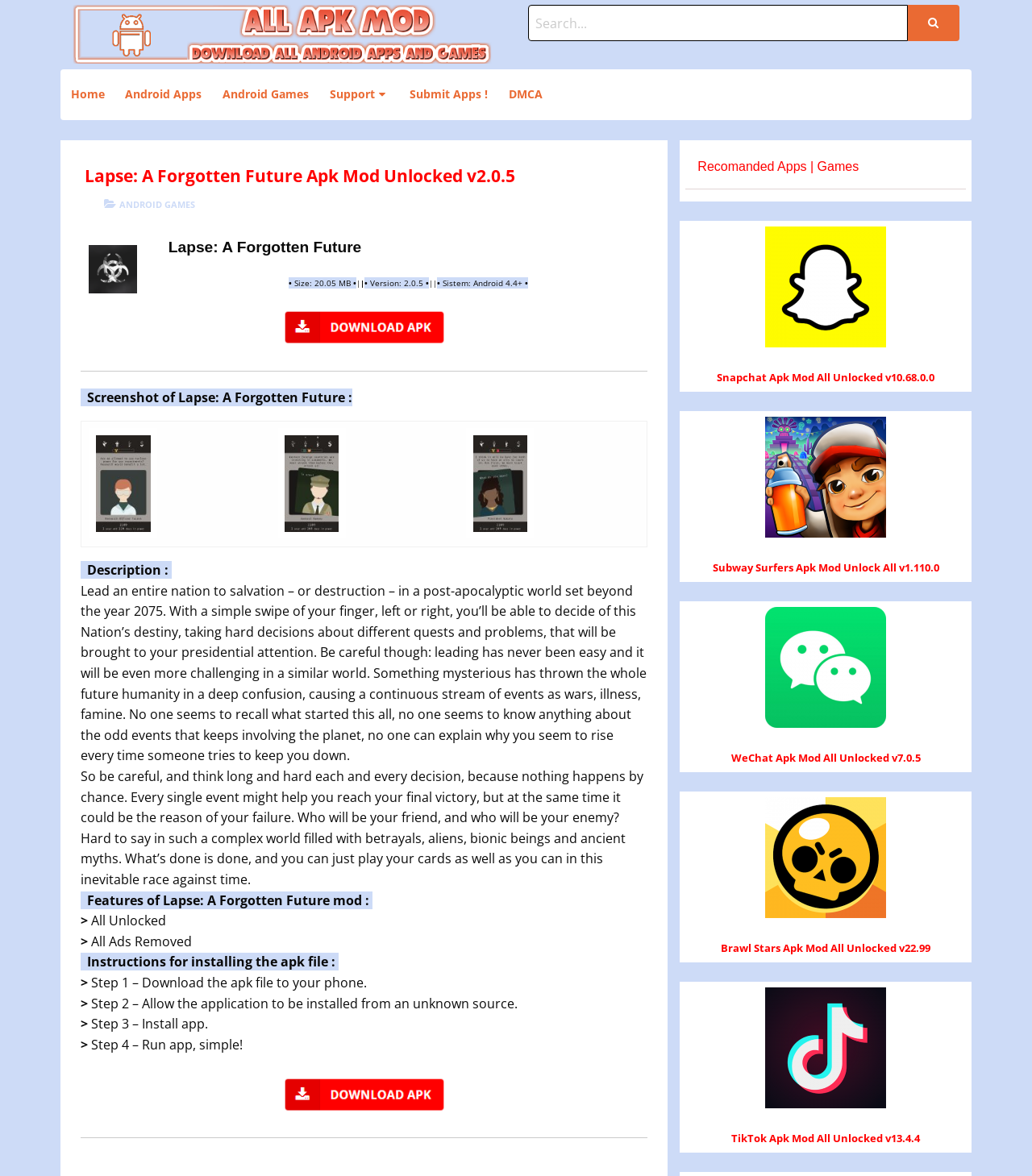What is the minimum Android version required to run the app?
Carefully analyze the image and provide a thorough answer to the question.

The minimum Android version required to run the app is mentioned in the app details section as 'Sistem: Android 4.4+'.